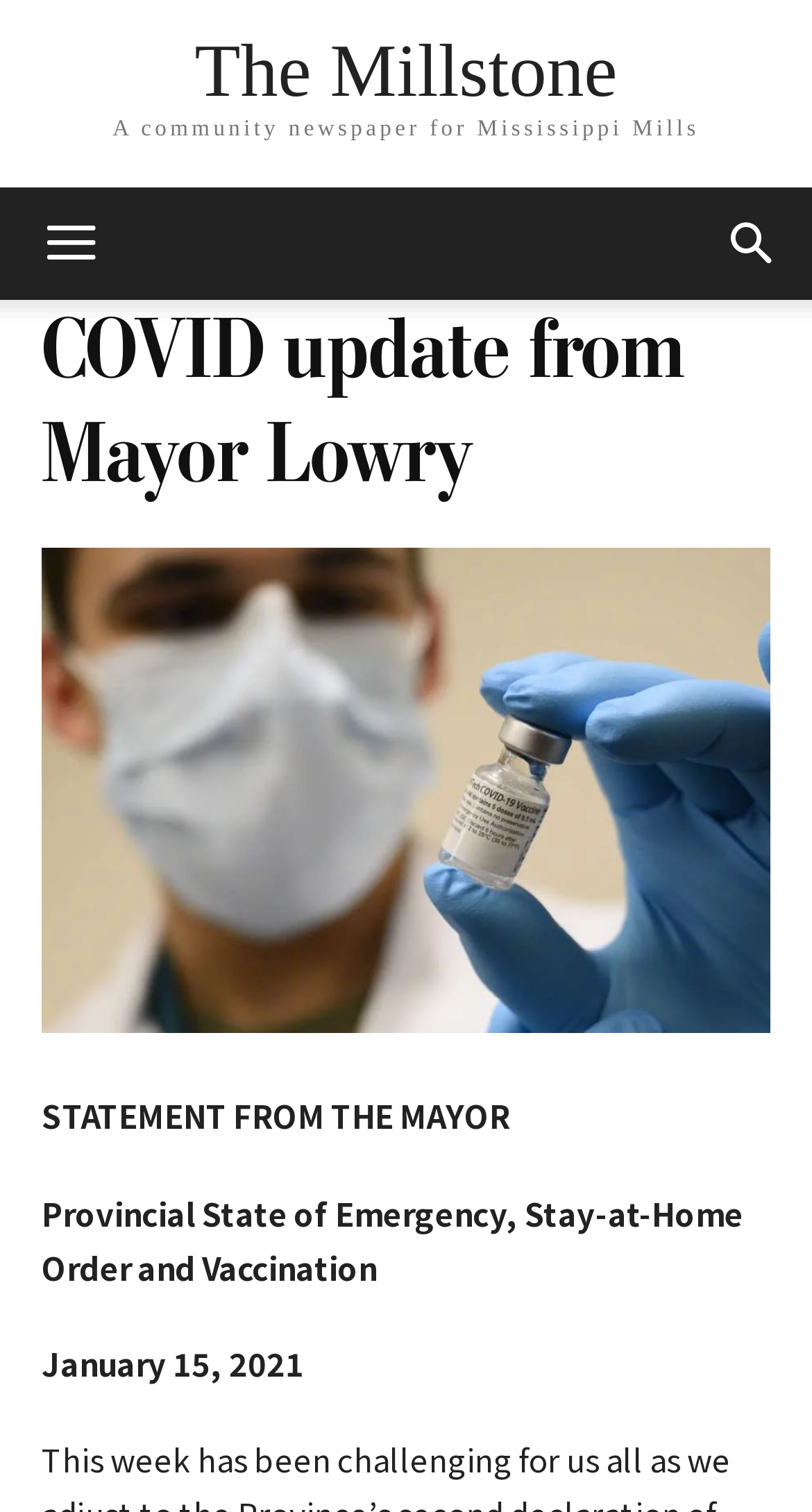Find and generate the main title of the webpage.

COVID update from Mayor Lowry